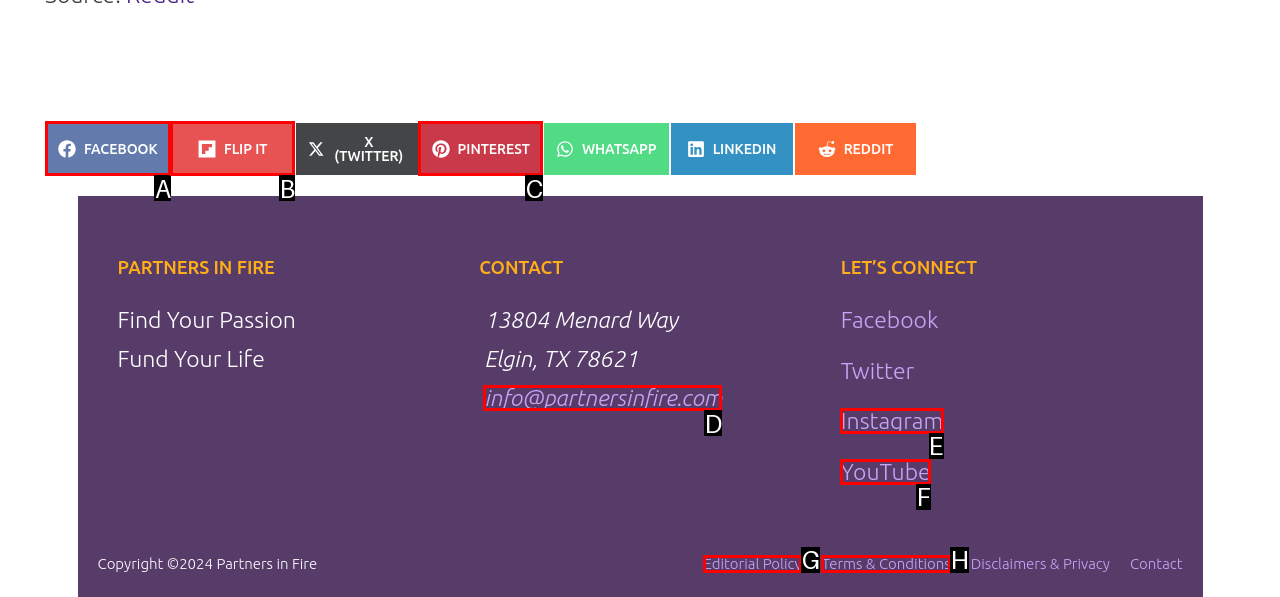To achieve the task: Contact us via email, which HTML element do you need to click?
Respond with the letter of the correct option from the given choices.

D